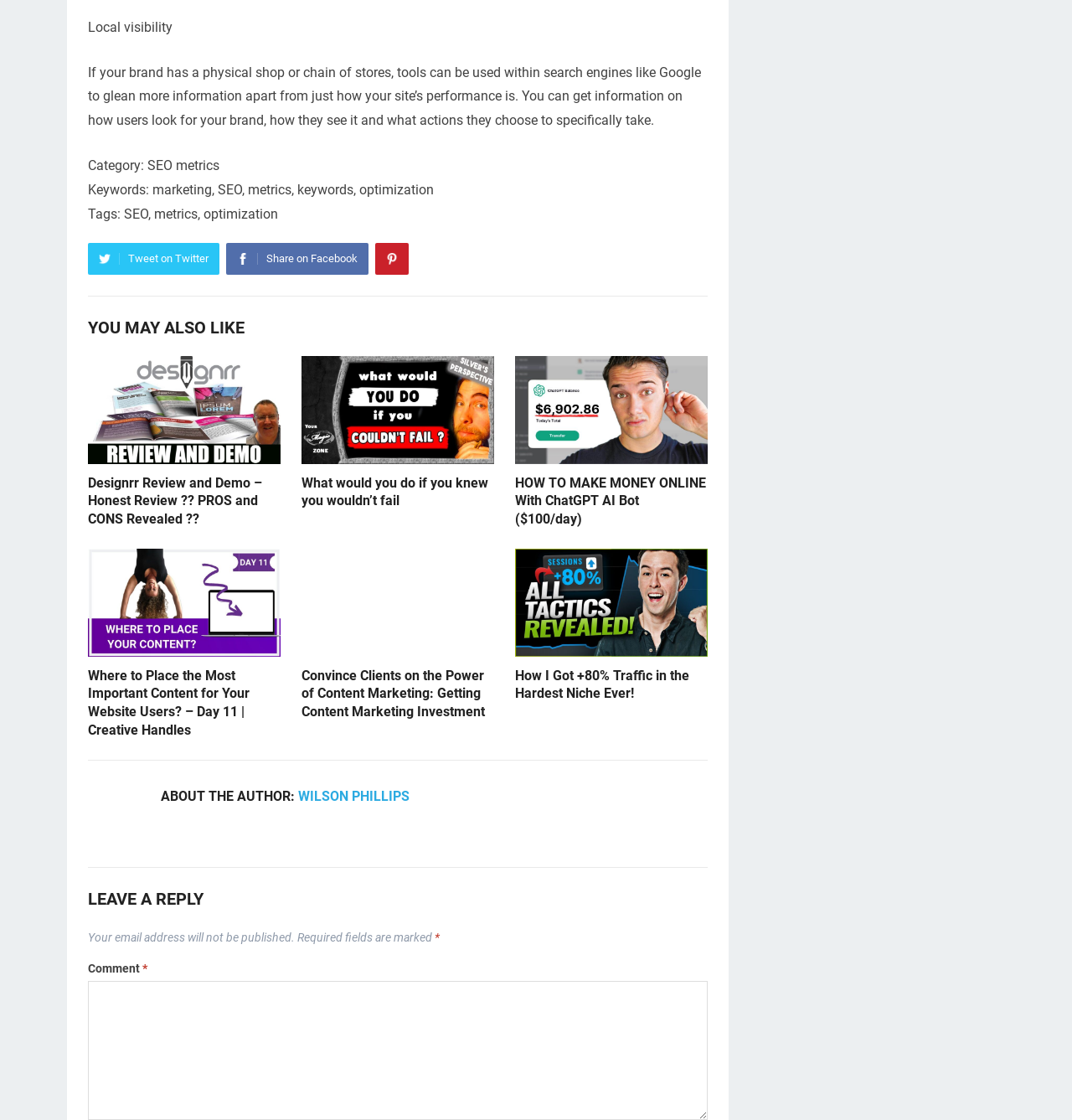What is the category of the current article?
Give a single word or phrase answer based on the content of the image.

SEO metrics